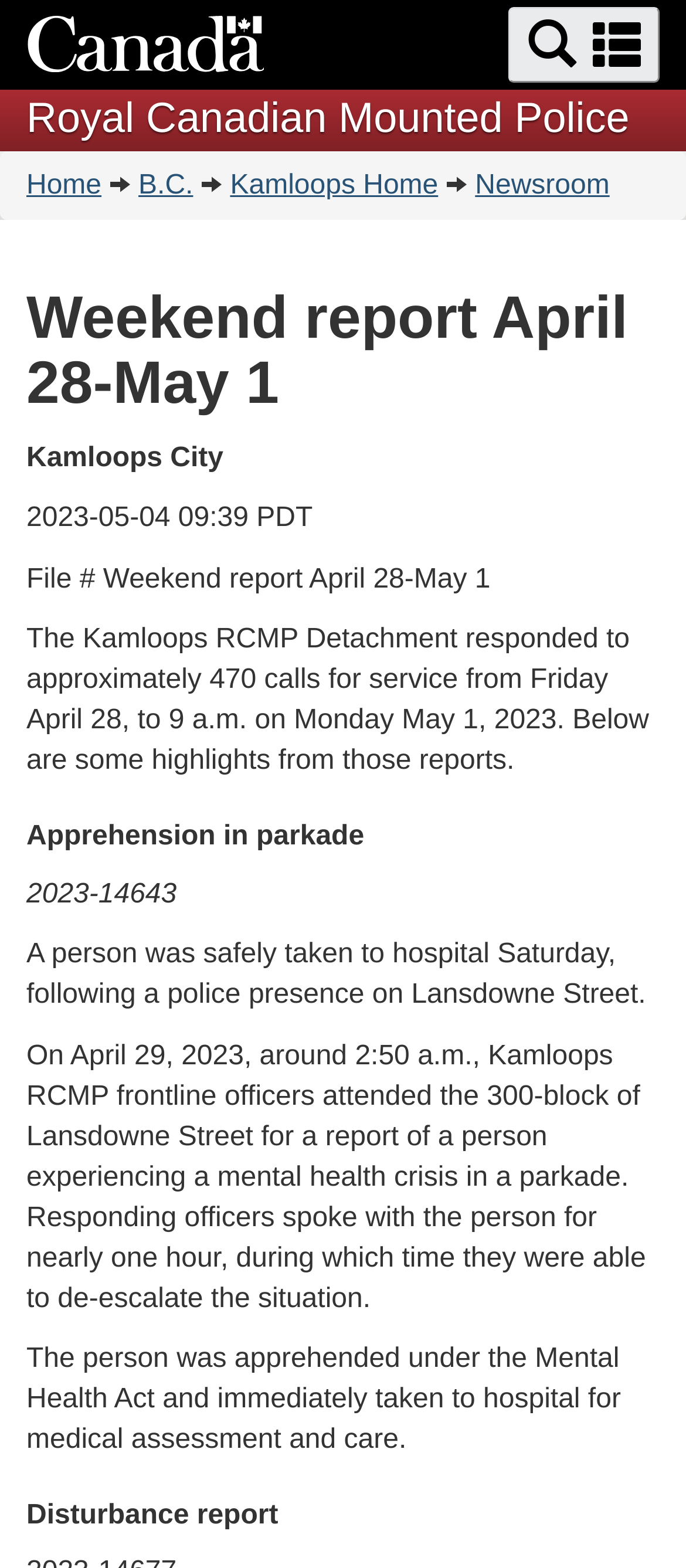What is the name of the city mentioned in the report?
Using the screenshot, give a one-word or short phrase answer.

Kamloops City